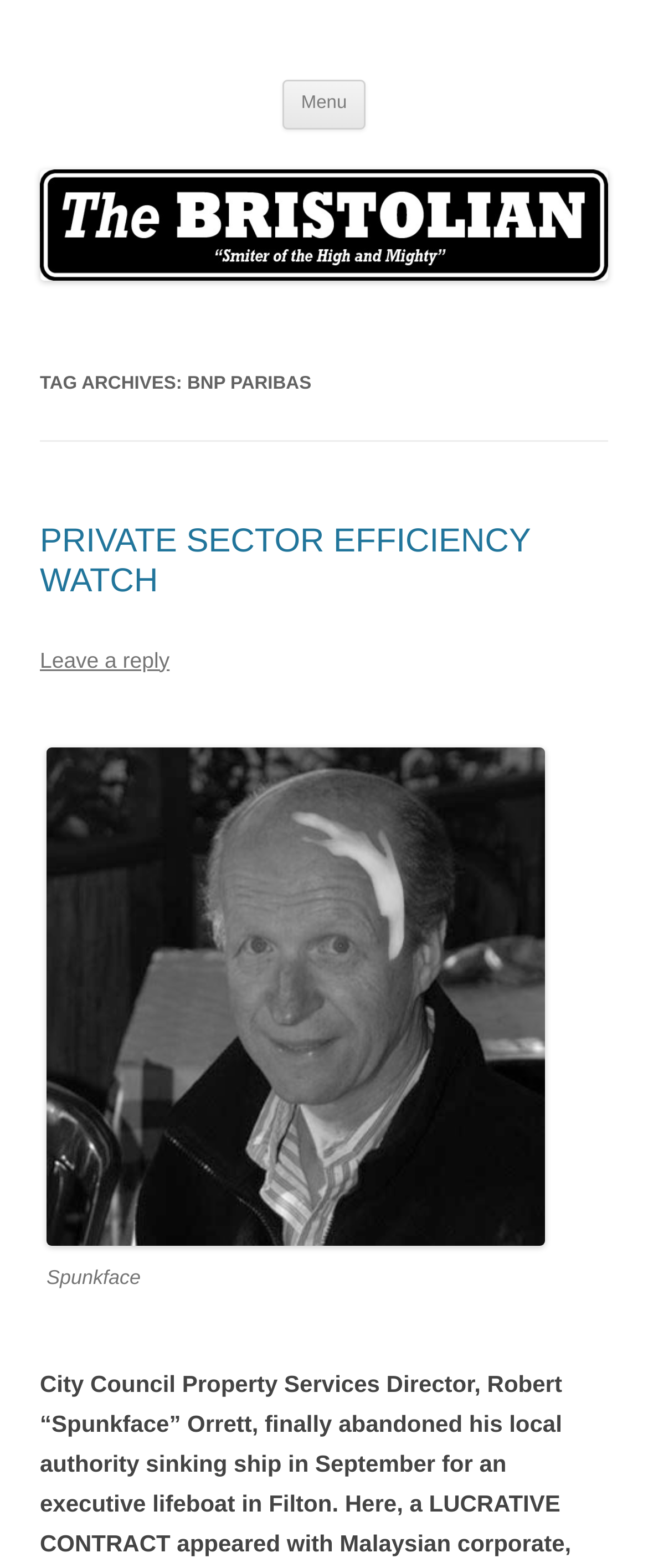What is the name of the bank mentioned?
Refer to the image and provide a concise answer in one word or phrase.

BNP Paribas